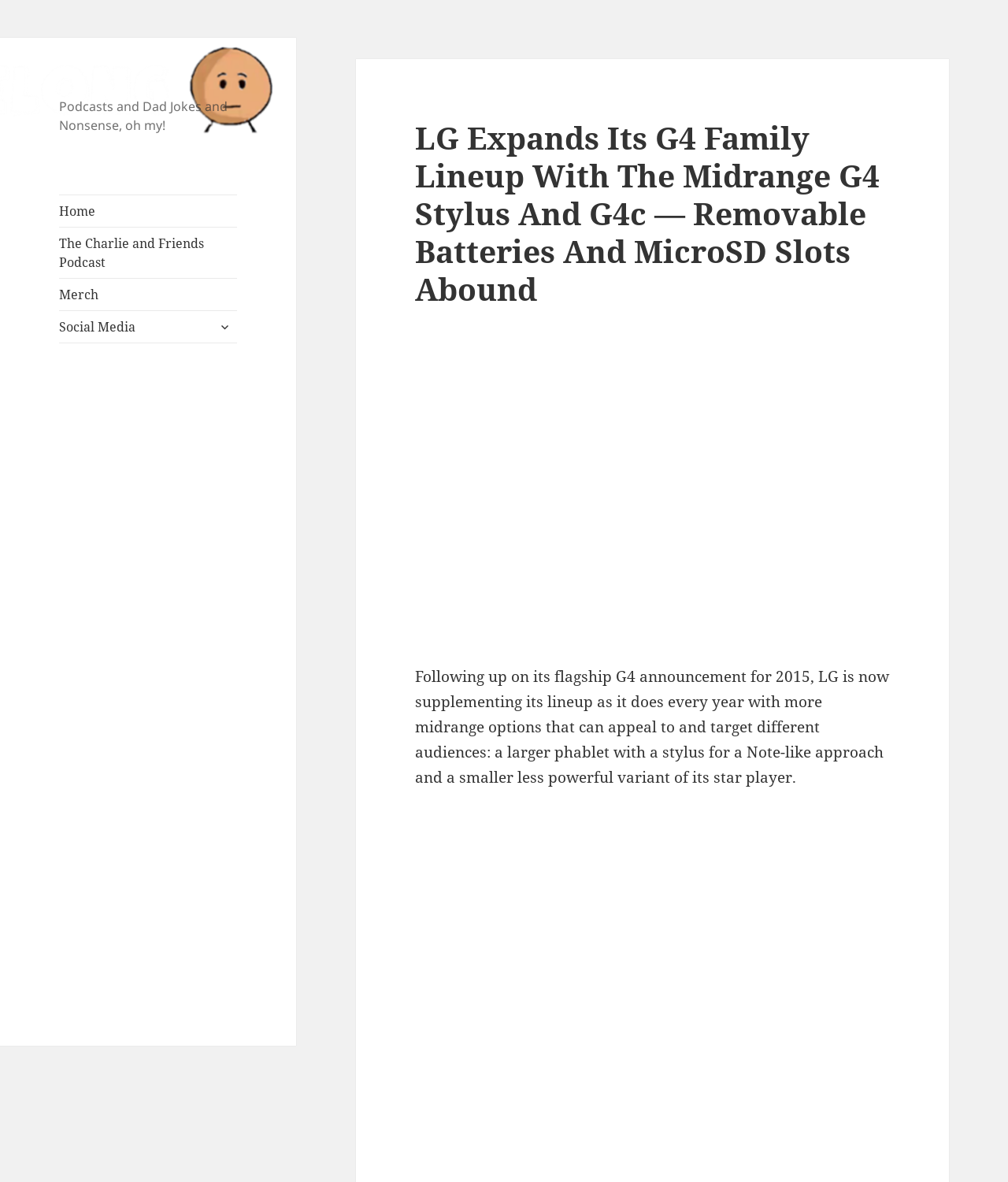What is the position of the 'Social Media' link relative to the 'Home' link?
Provide a thorough and detailed answer to the question.

I determined the position of the links by comparing their y1 and y2 coordinates, and found that the 'Social Media' link has a higher y1 value than the 'Home' link, indicating that it is below the 'Home' link.